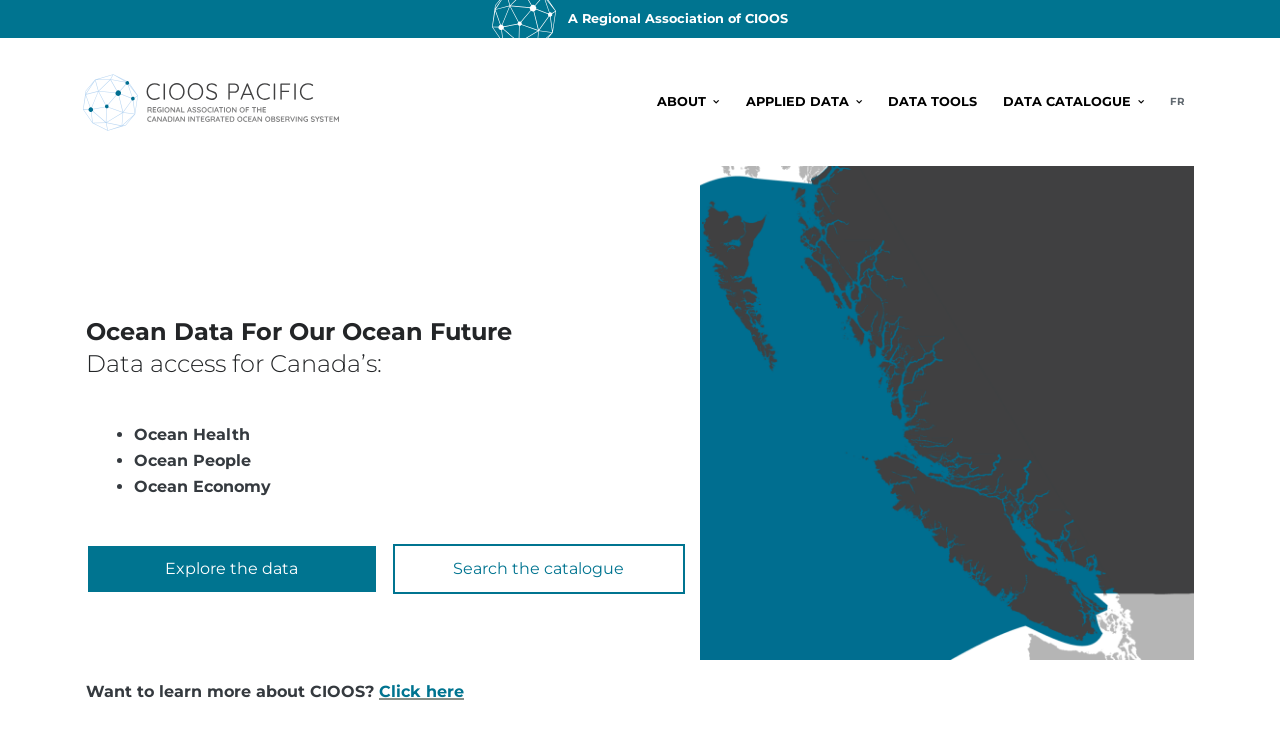How many main menu items are there?
Give a one-word or short phrase answer based on the image.

5